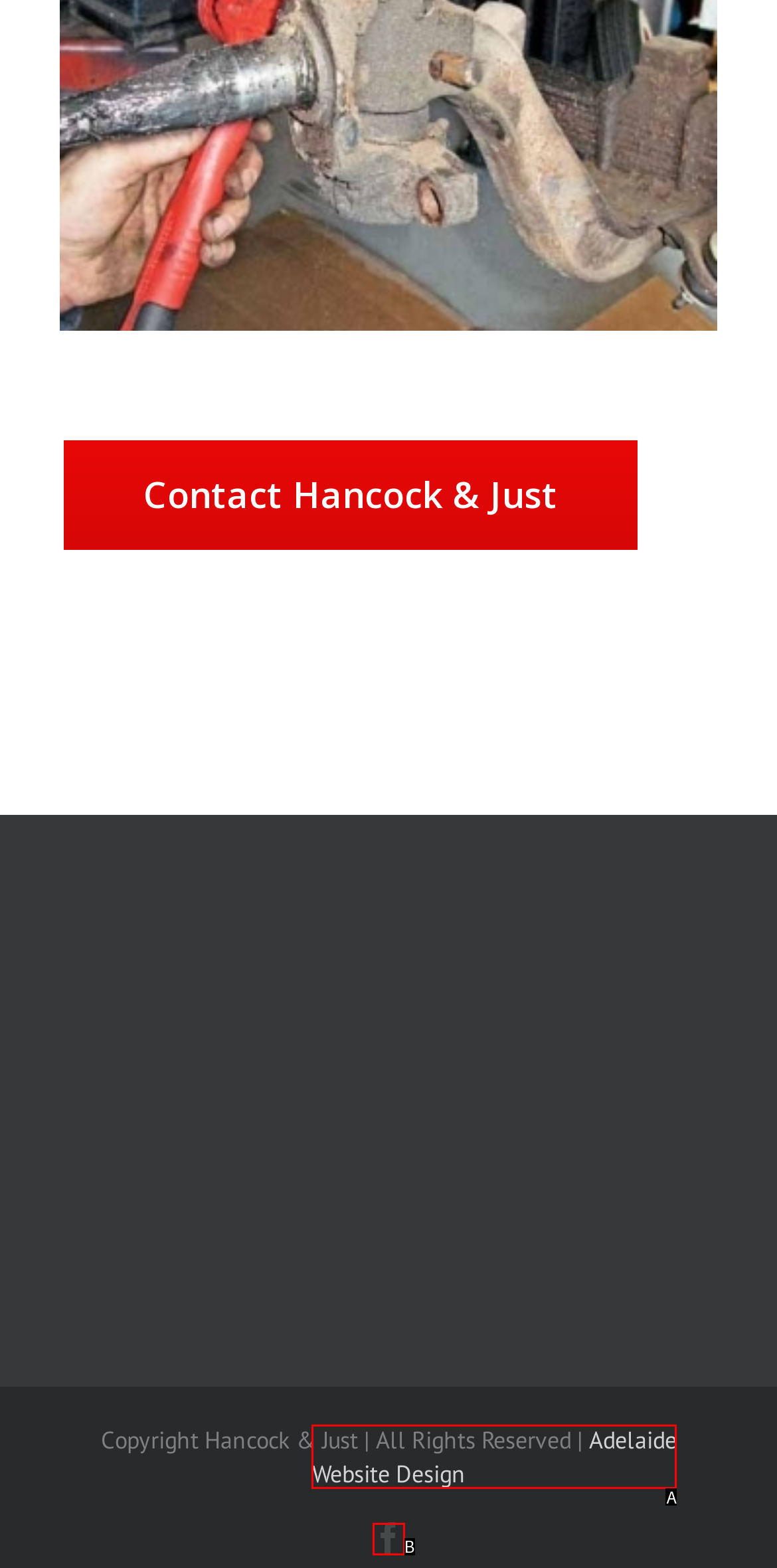Which UI element corresponds to this description: Adelaide Website Design
Reply with the letter of the correct option.

A